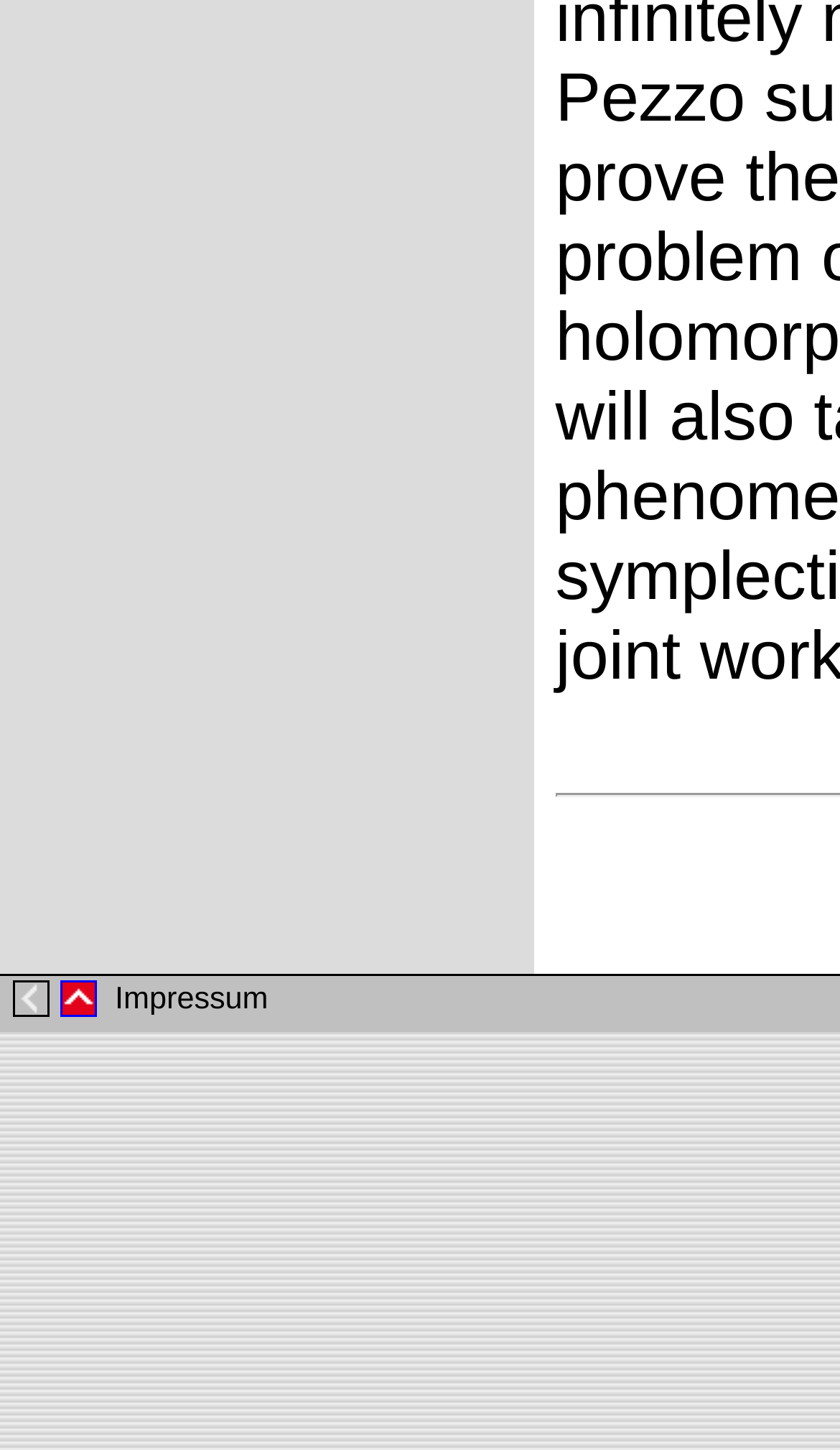Using the provided element description: "alt="Seitenanfang"", identify the bounding box coordinates. The coordinates should be four floats between 0 and 1 in the order [left, top, right, bottom].

[0.072, 0.682, 0.115, 0.707]